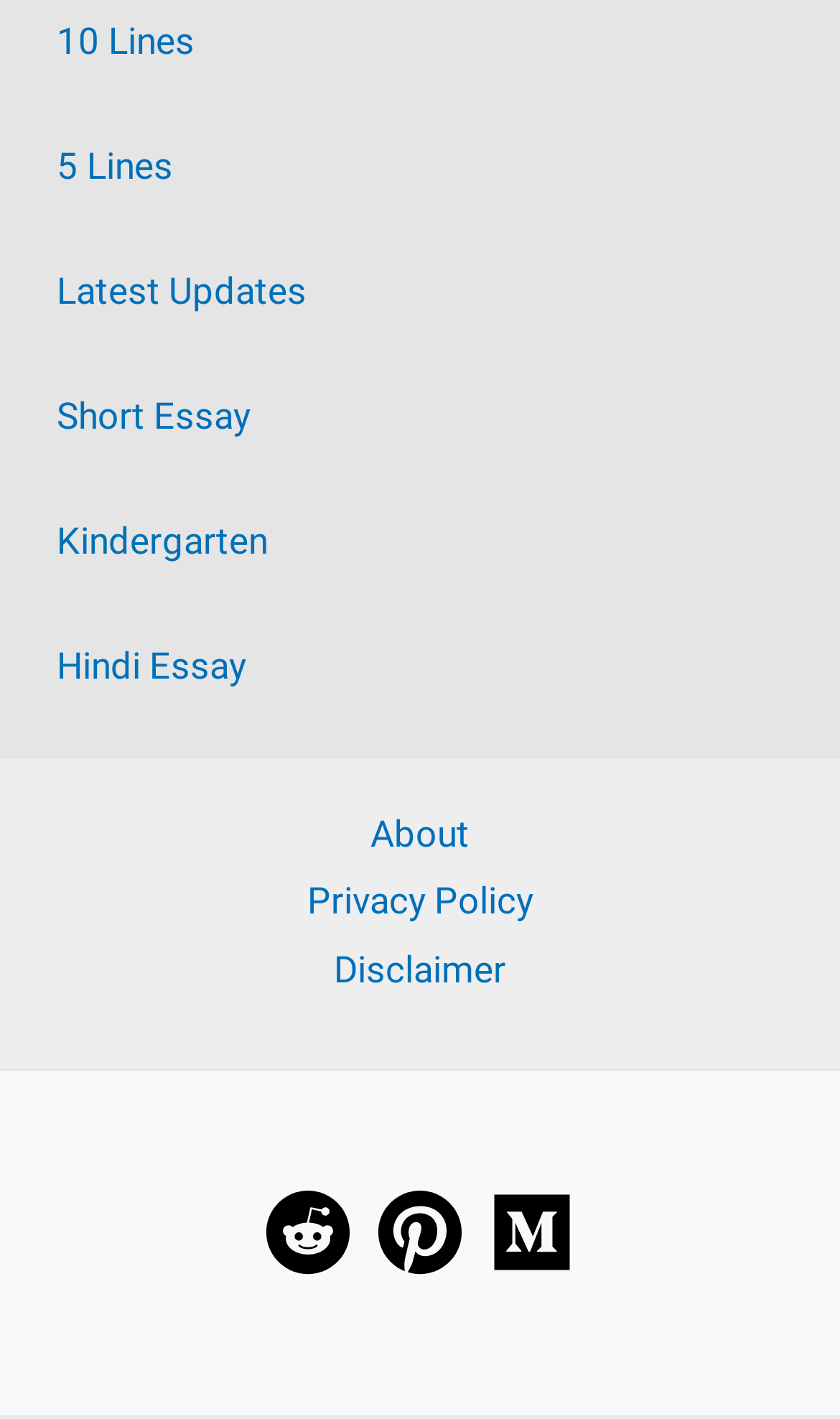Please give a succinct answer to the question in one word or phrase:
How many social media links are at the bottom of the webpage?

3